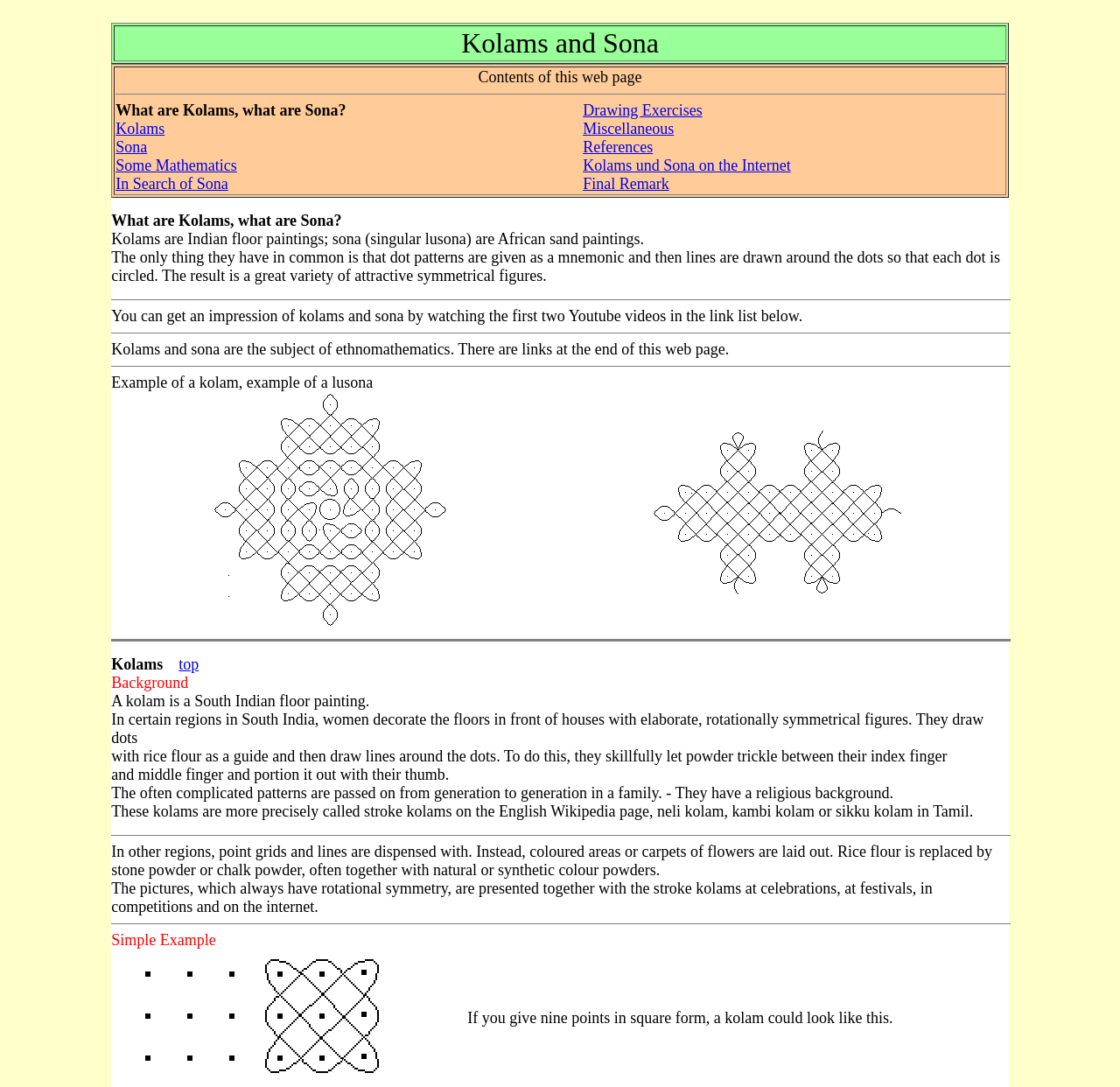What is the common feature of Kolams and Sona?
From the image, respond with a single word or phrase.

Dot patterns and lines